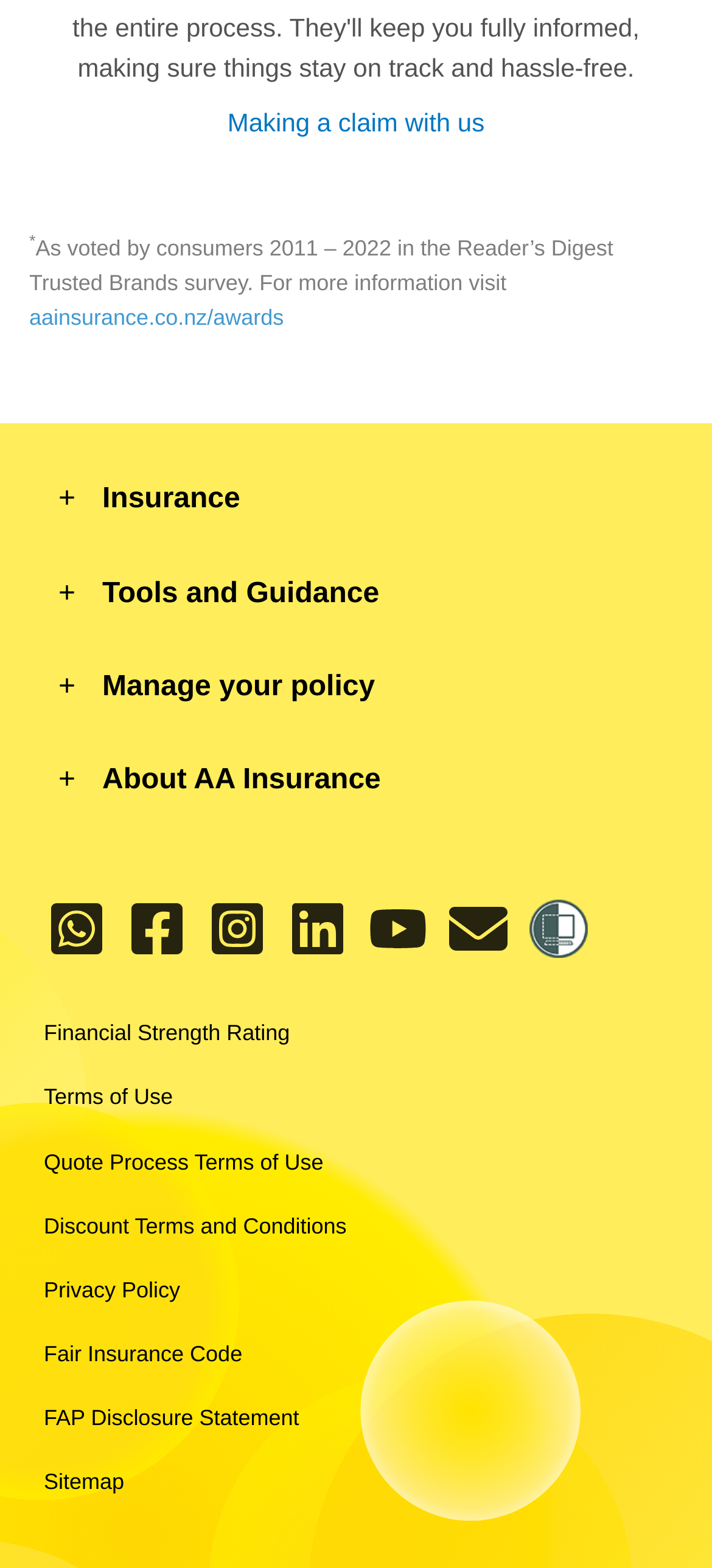Provide a brief response to the question below using a single word or phrase: 
What is the award mentioned on the webpage?

Reader’s Digest Trusted Brands survey